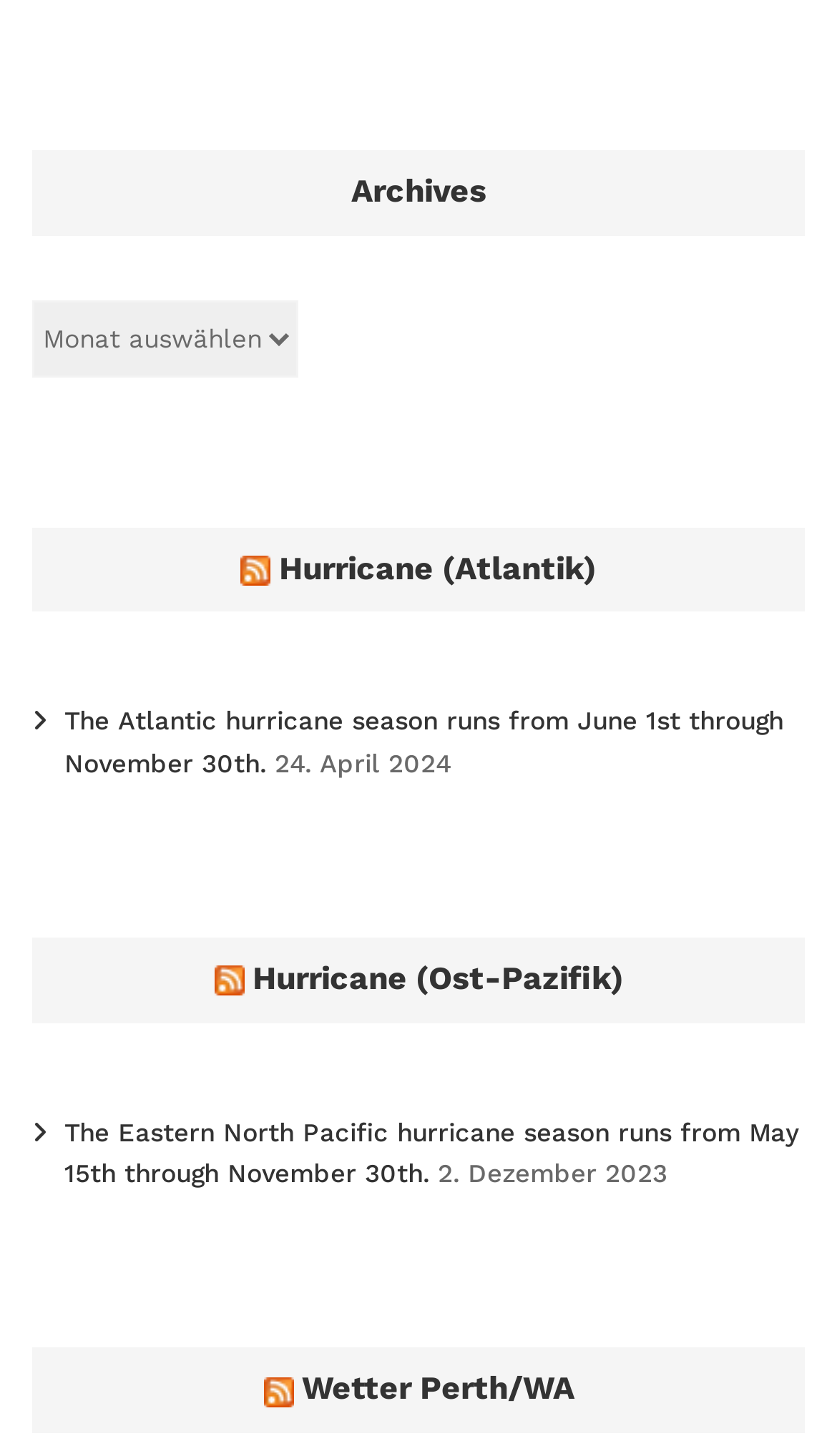Can you find the bounding box coordinates for the element to click on to achieve the instruction: "Click RSS Hurricane (Atlantik)"?

[0.333, 0.377, 0.713, 0.403]